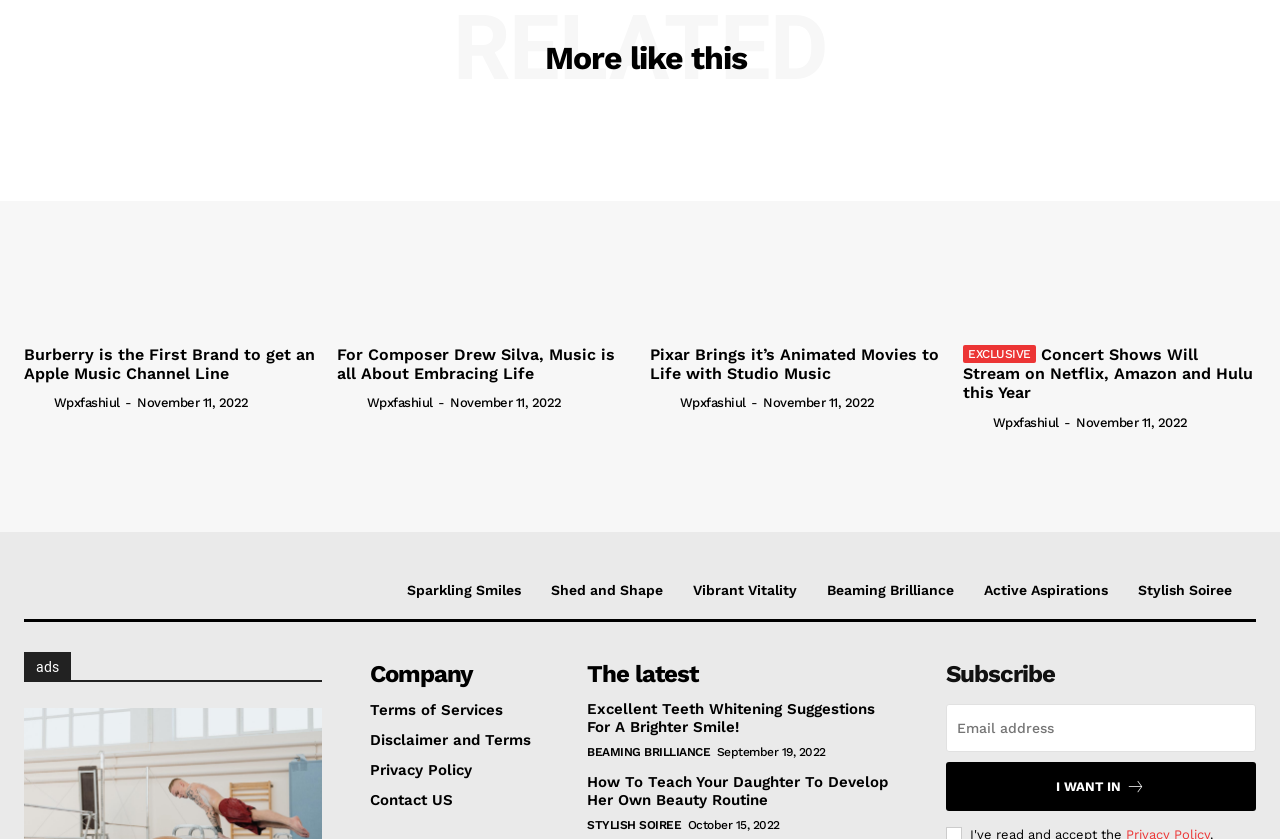What is the date of the third article?
Please answer using one word or phrase, based on the screenshot.

November 11, 2022